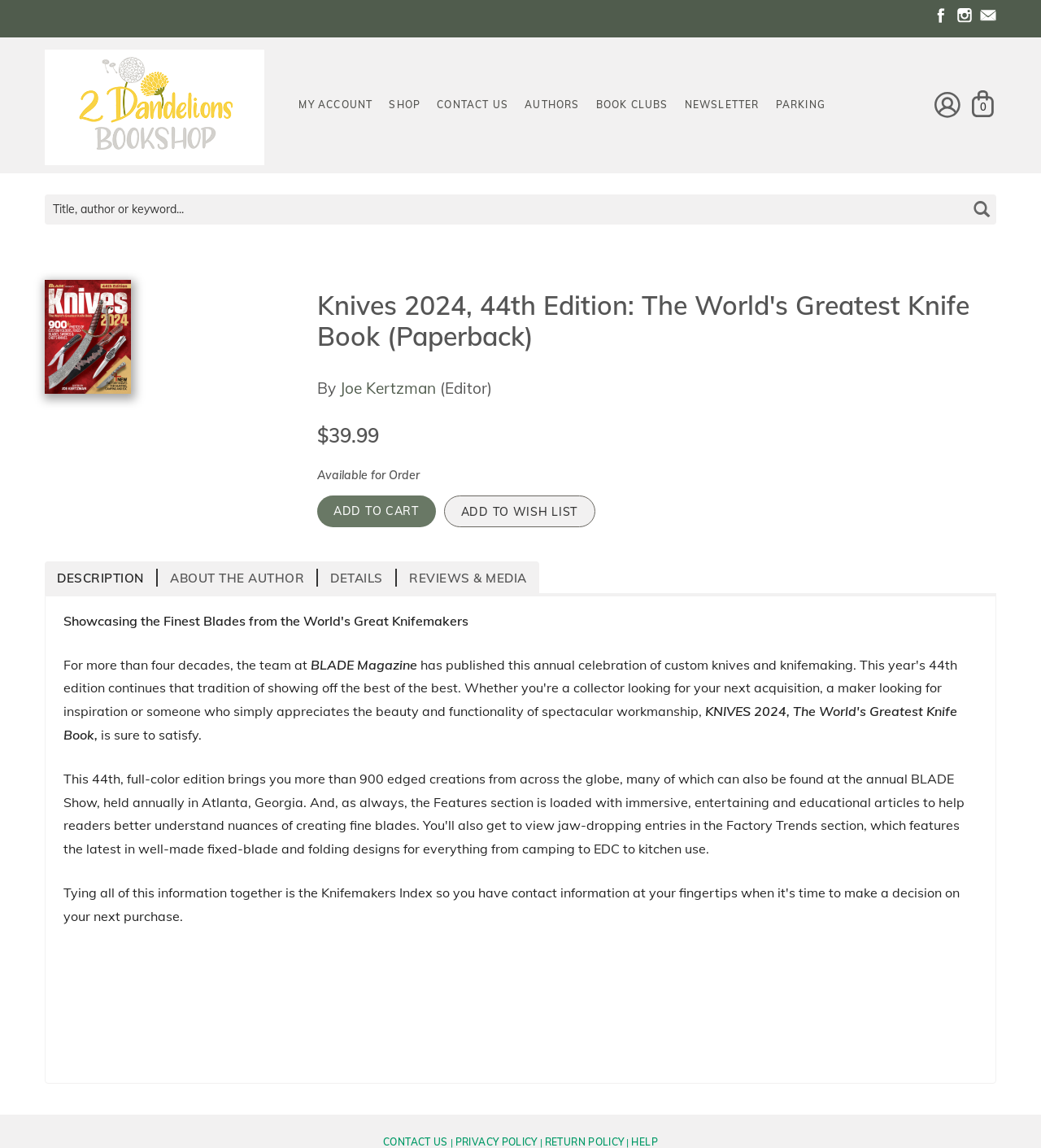Articulate a detailed summary of the webpage's content and design.

This webpage is about a book titled "Knives 2024, 44th Edition: The World's Greatest Knife Book" by Joe Kertzman (Editor). At the top left corner, there is a logo of "2 Dandelions Bookshop". Below the logo, there are several links to navigate to different sections of the website, including "MY ACCOUNT", "SHOP", "CONTACT US", "AUTHORS", "BOOK CLUBS", "NEWSLETTER", and "PARKING".

On the right side of the top section, there are social media links to Facebook, Instagram, and Email. Next to these links, there are links to "My Account" and "Cart". 

In the middle of the page, there is a search form with a text box and a search button. Below the search form, there is a large image of the book cover, with the title and author's name displayed above it. The book's price, "$39.99", is shown below the image, along with a button to "Add to Cart" and a link to "ADD TO WISH LIST".

Below the book's details, there are four links to navigate to different sections: "DESCRIPTION", "ABOUT THE AUTHOR", "DETAILS", and "REVIEWS & MEDIA". A brief description of the book is provided, mentioning that it has been published by the team at BLADE Magazine for more than four decades.

At the bottom of the page, there are several links to the website's policies and help sections, including "CONTACT US", "PRIVACY POLICY", "RETURN POLICY", and "HELP".